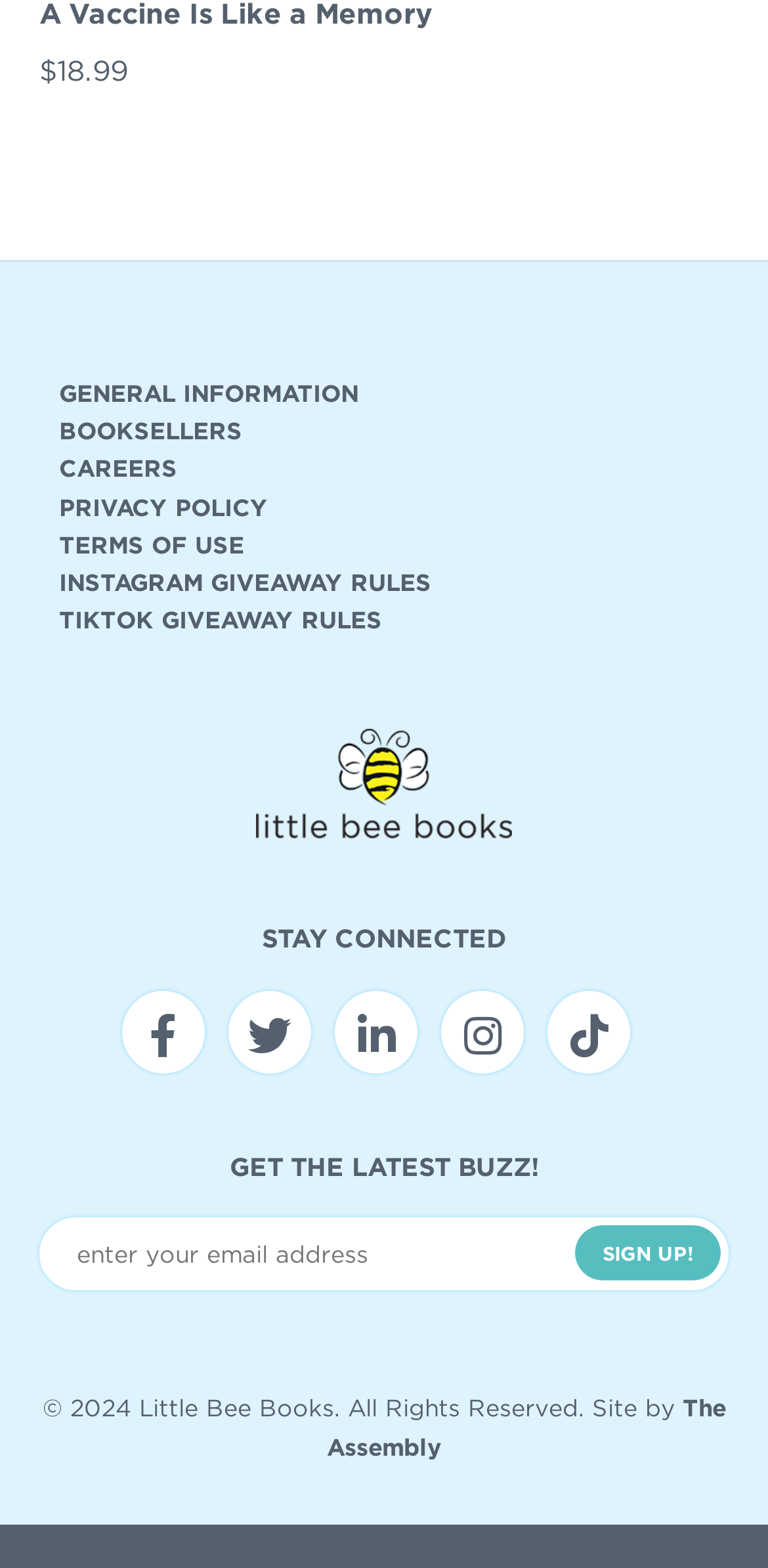Bounding box coordinates are specified in the format (top-left x, top-left y, bottom-right x, bottom-right y). All values are floating point numbers bounded between 0 and 1. Please provide the bounding box coordinate of the region this sentence describes: Booksellers

[0.077, 0.263, 0.473, 0.287]